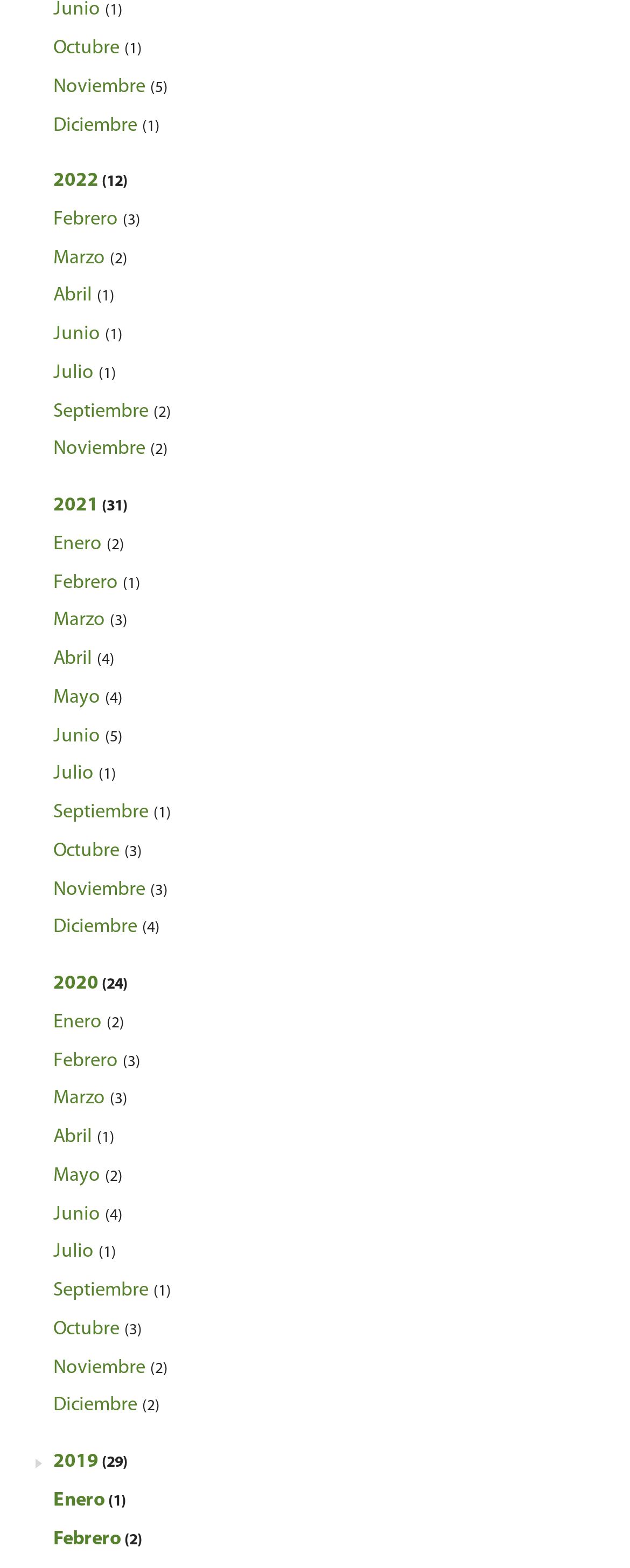How many items are listed under Enero?
Based on the image, provide your answer in one word or phrase.

3